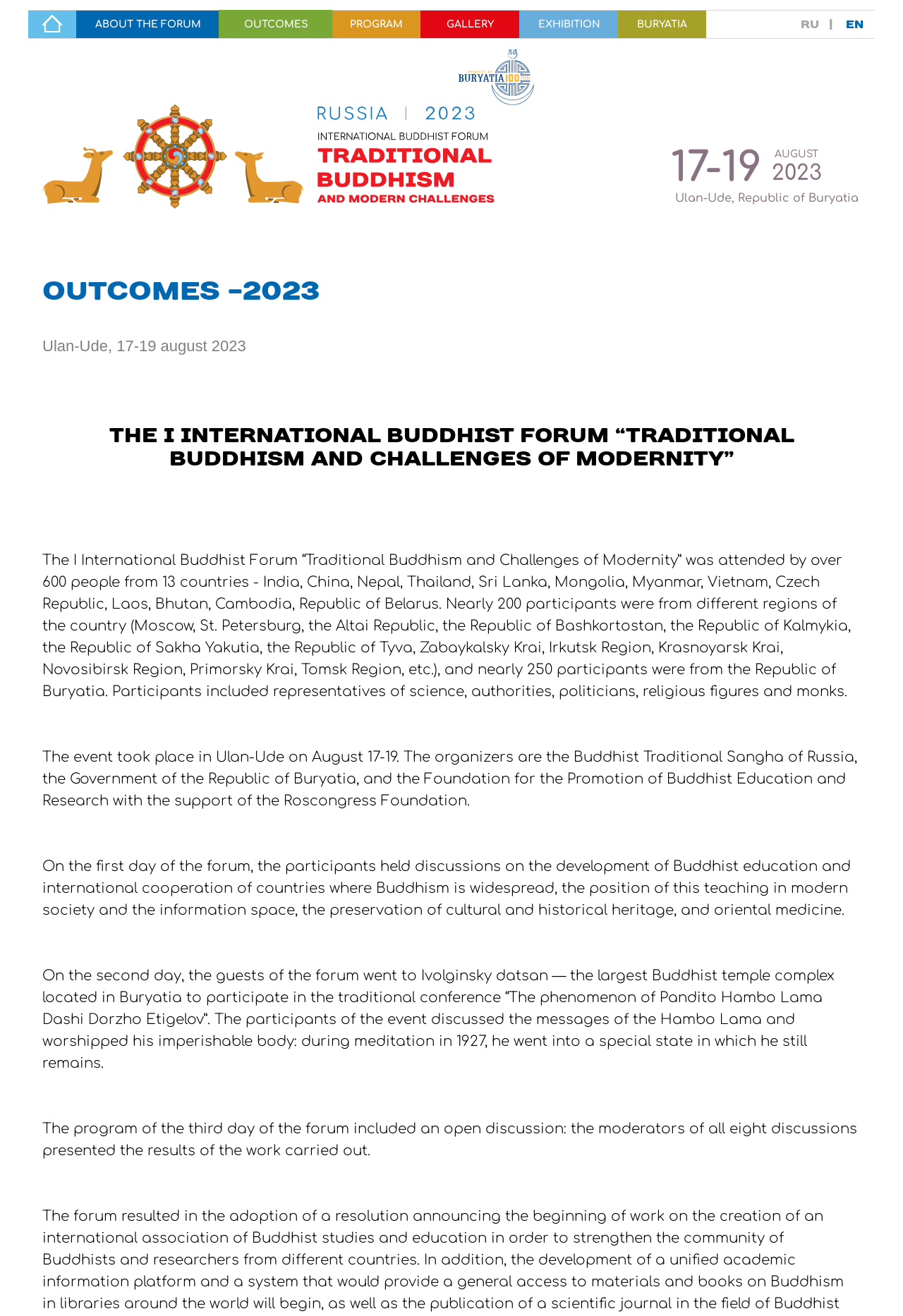Based on the image, please respond to the question with as much detail as possible:
What is the name of the temple complex visited by the forum participants?

I found the answer by reading the text in the StaticText element with bounding box coordinates [0.047, 0.735, 0.924, 0.814] which says 'On the second day, the guests of the forum went to Ivolginsky datsan...'.